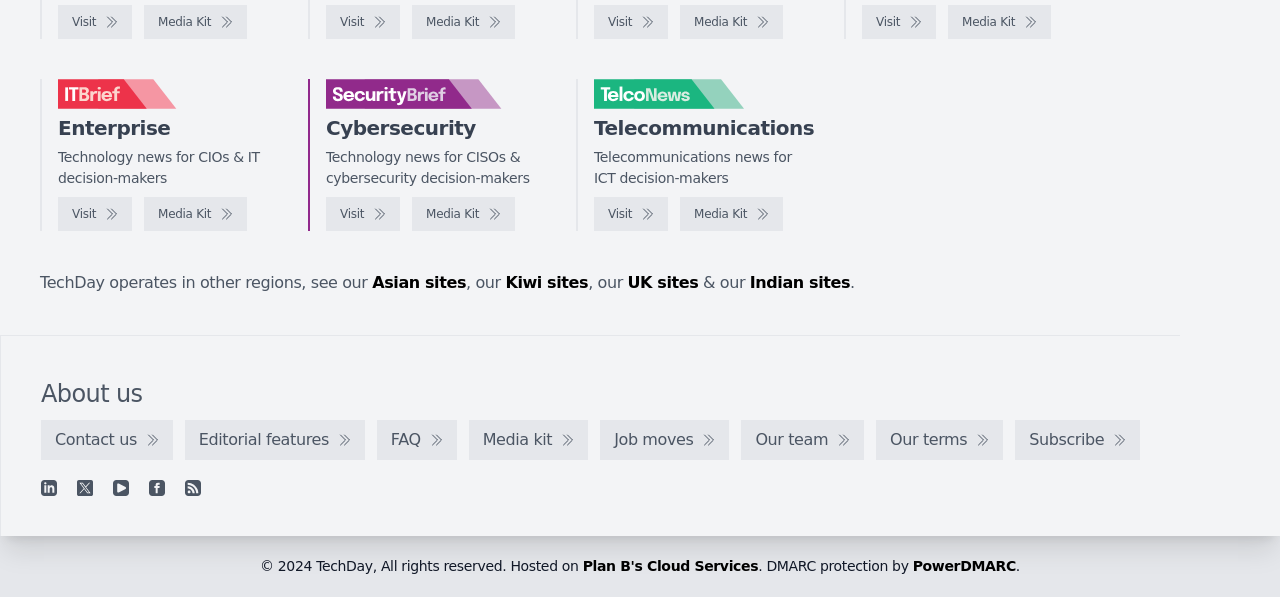Given the element description Indian sites, identify the bounding box coordinates for the UI element on the webpage screenshot. The format should be (top-left x, top-left y, bottom-right x, bottom-right y), with values between 0 and 1.

[0.586, 0.457, 0.664, 0.489]